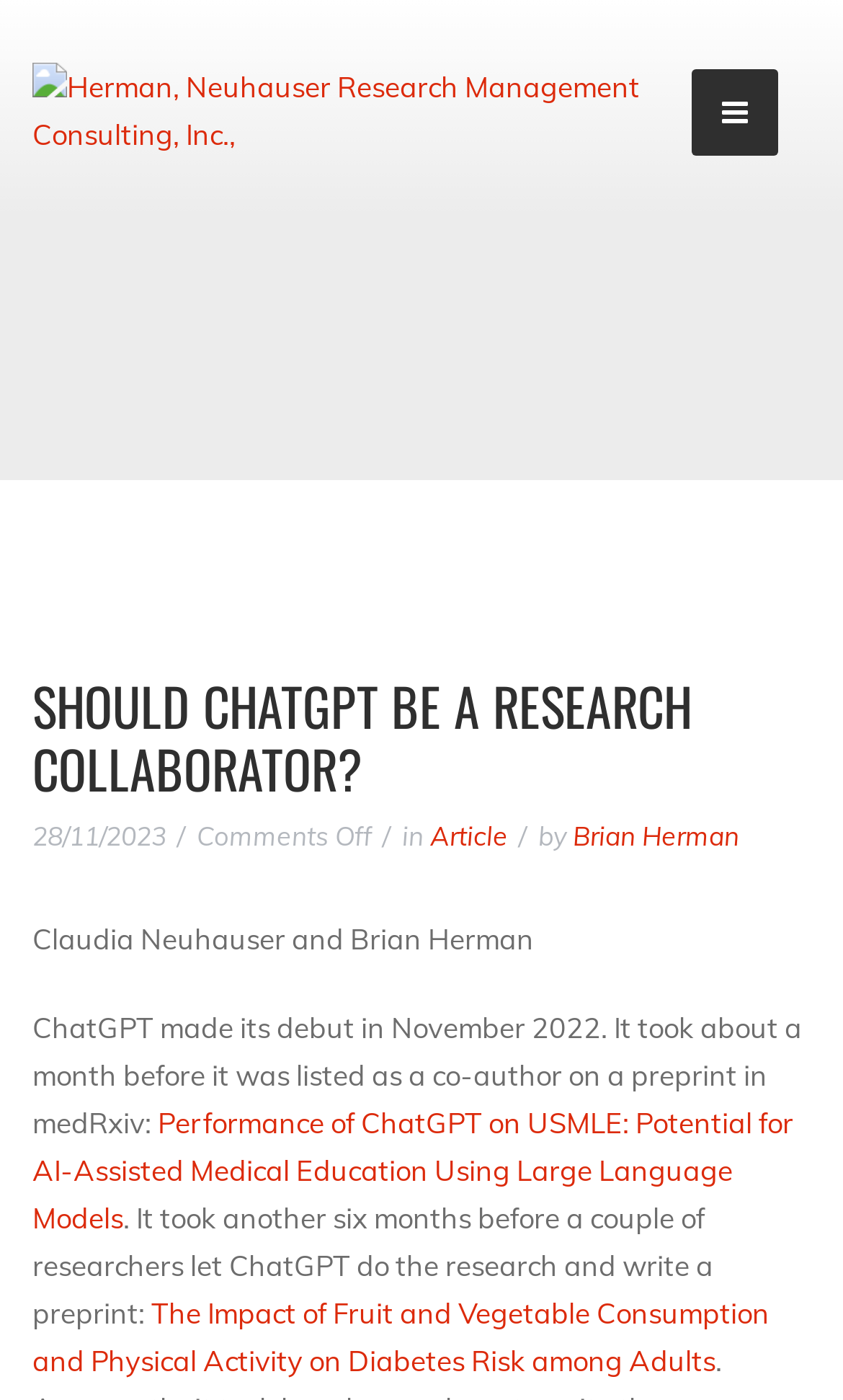Who are the authors of the article?
Could you please answer the question thoroughly and with as much detail as possible?

I found the authors' names by looking at the text 'Claudia Neuhauser and Brian Herman' which is located below the main heading 'SHOULD CHATGPT BE A RESEARCH COLLABORATOR?' and above the text 'ChatGPT made its debut in November 2022...'.